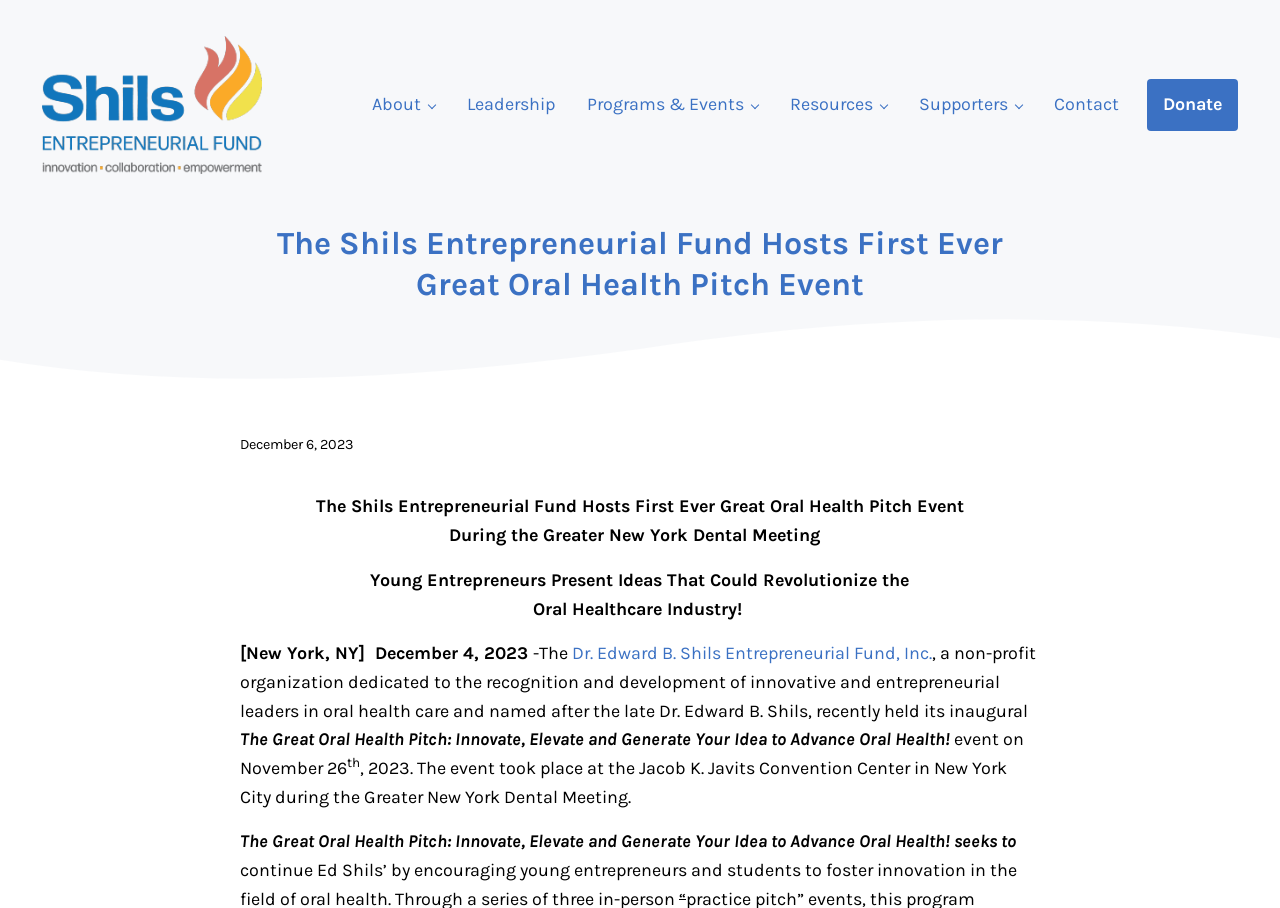Where did the event take place?
Give a single word or phrase answer based on the content of the image.

Jacob K. Javits Convention Center